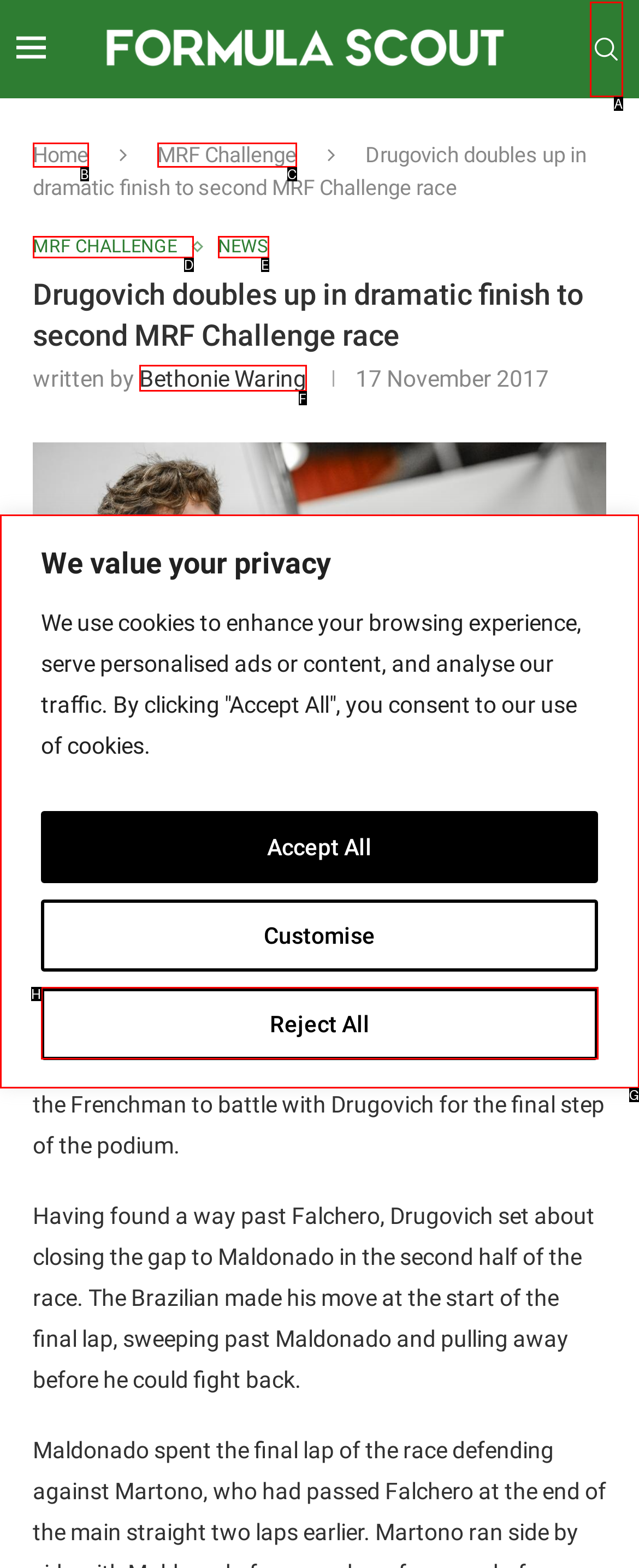Select the letter that aligns with the description: aria-label="Search". Answer with the letter of the selected option directly.

A